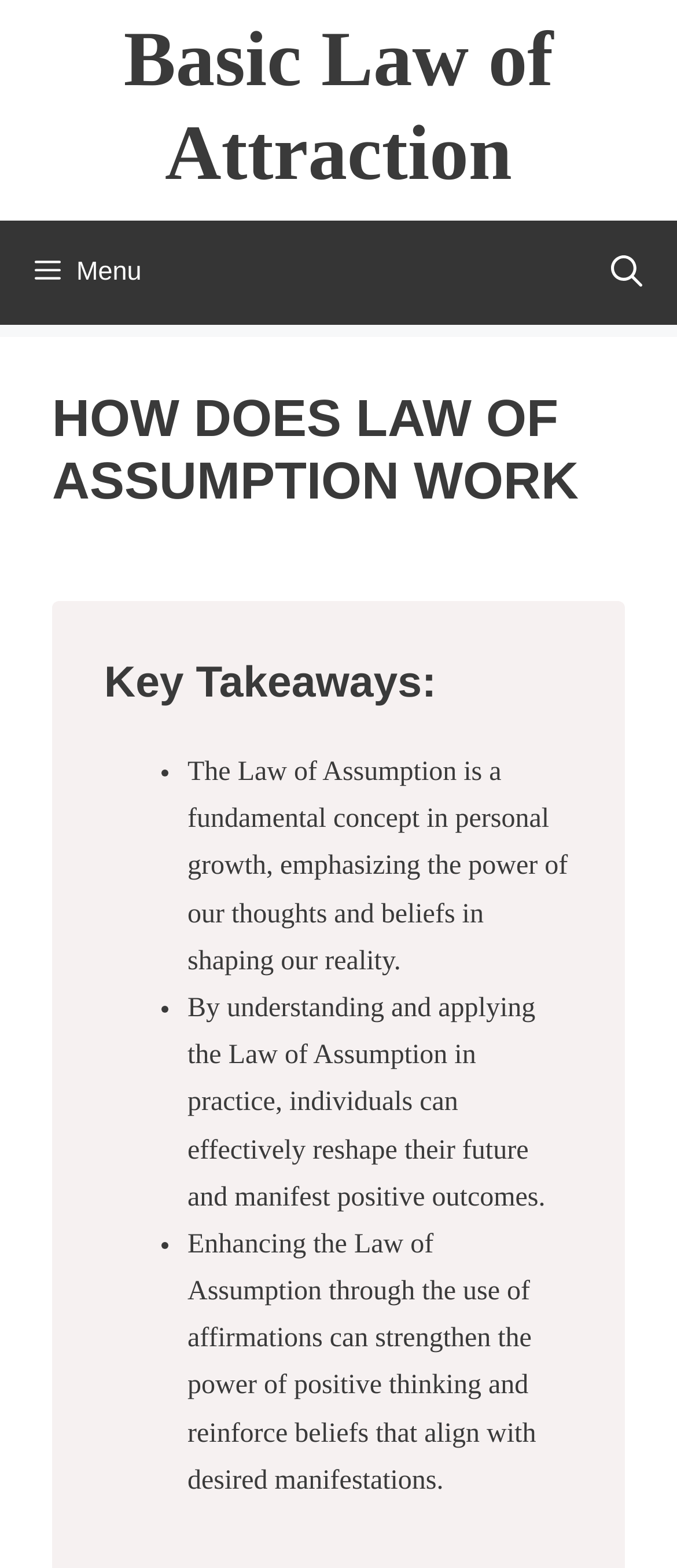Find the bounding box coordinates for the HTML element described as: "aria-label="Open Search Bar"". The coordinates should consist of four float values between 0 and 1, i.e., [left, top, right, bottom].

[0.851, 0.141, 1.0, 0.207]